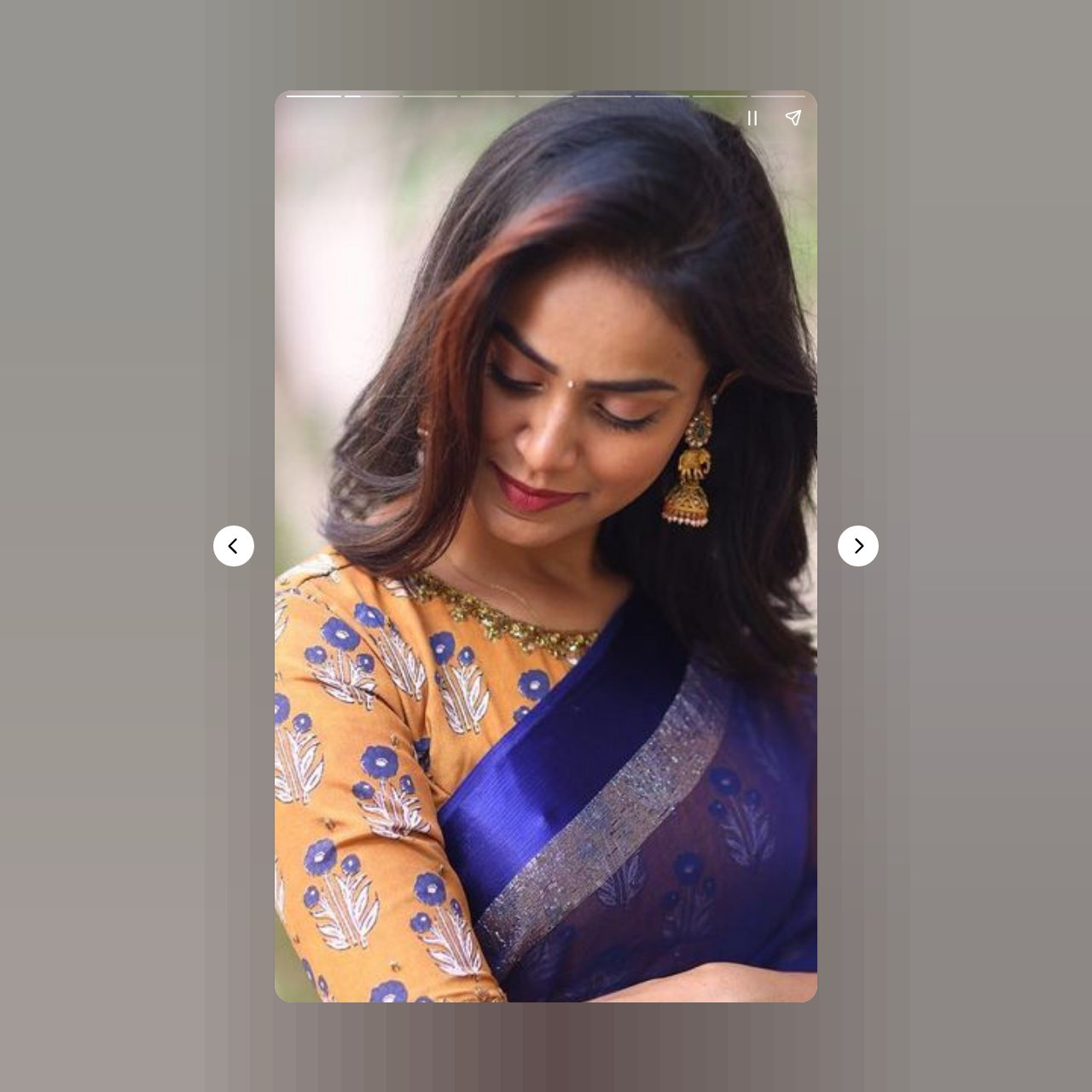Is there a way to share the story on the page?
Provide an in-depth and detailed answer to the question.

I found a 'Share story' button, which implies that the user can share the story with others, likely through social media or email.